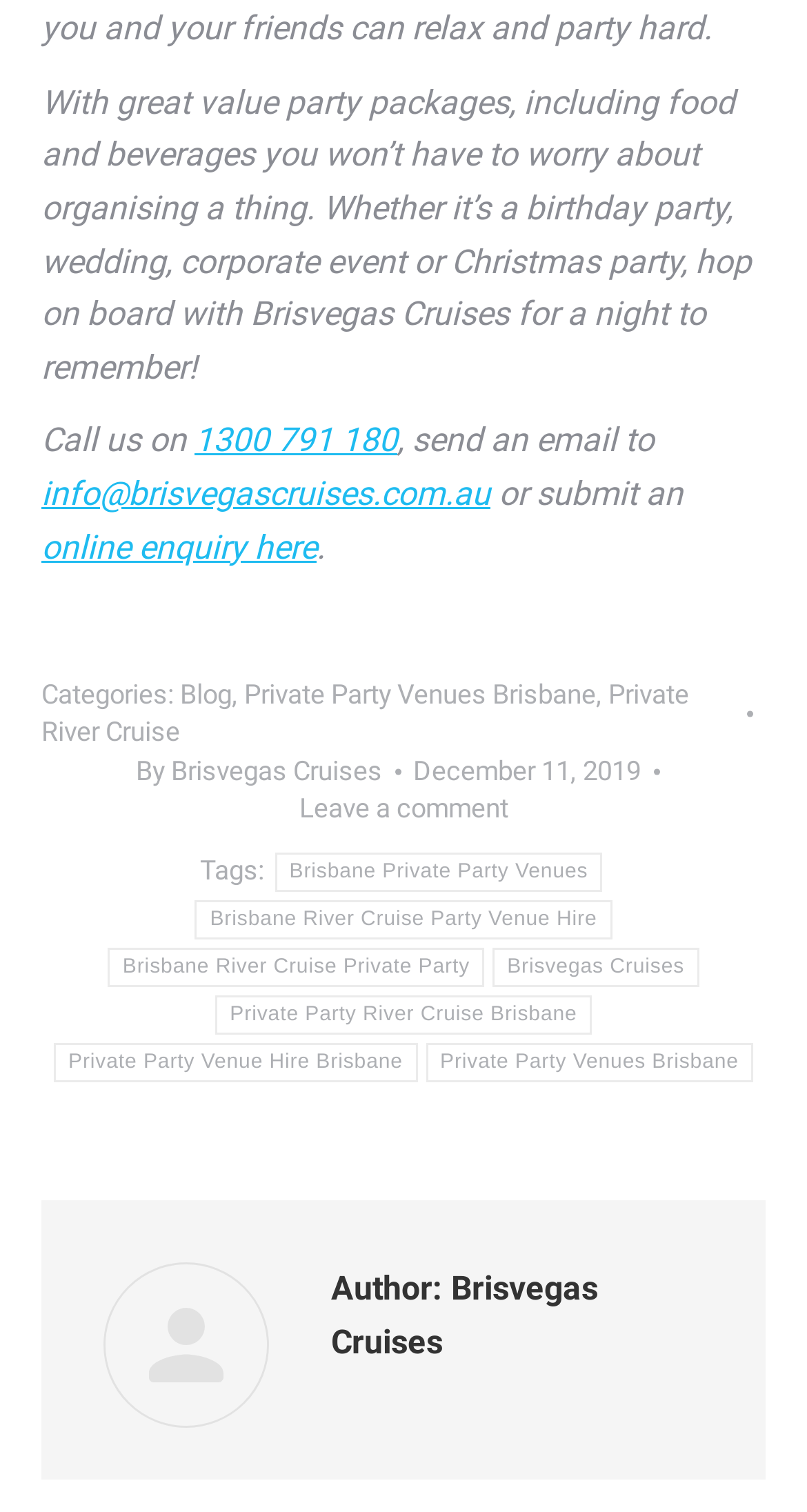Please determine the bounding box coordinates for the element that should be clicked to follow these instructions: "Go to The Warehouse Cafe's website".

None